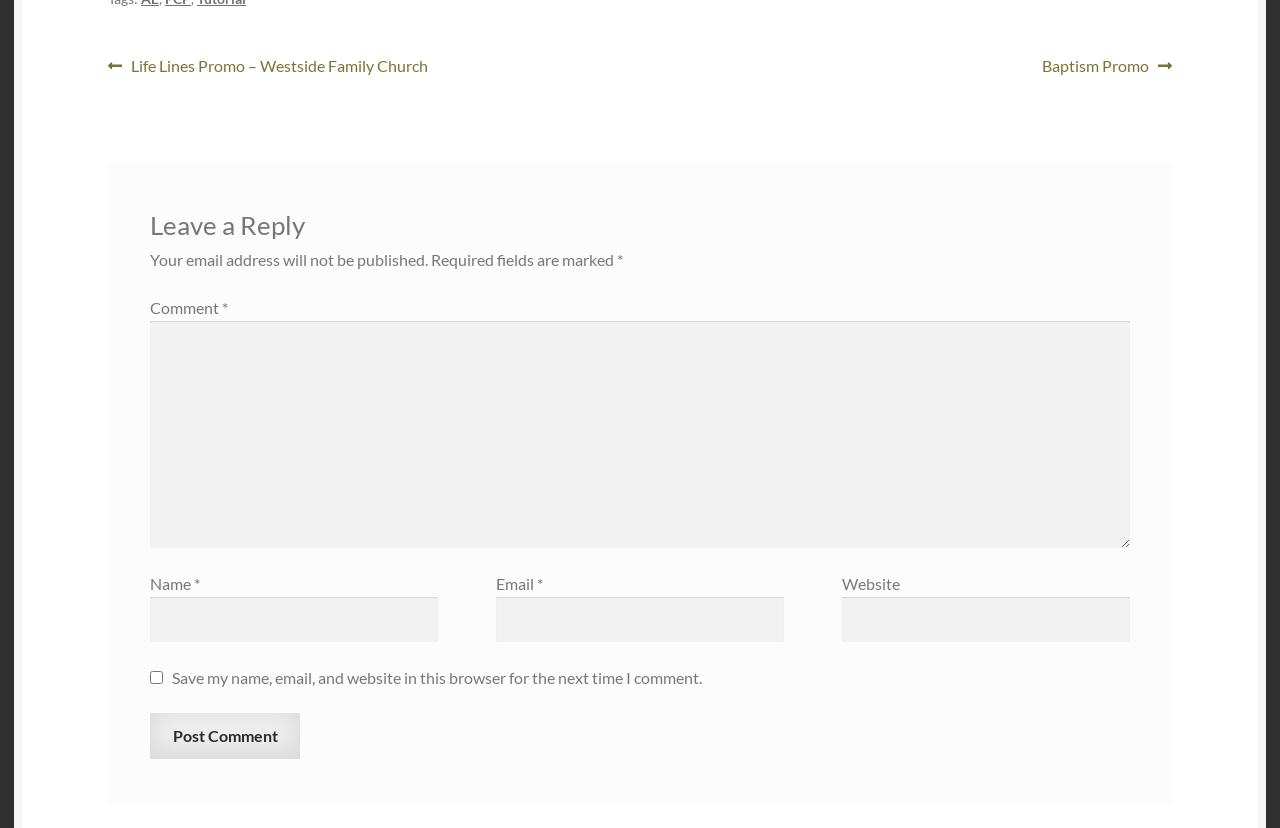Consider the image and give a detailed and elaborate answer to the question: 
What is the purpose of the checkbox in the comment section?

The checkbox in the comment section is labeled 'Save my name, email, and website in this browser for the next time I comment.' This suggests that its purpose is to save the user's data for future comments.